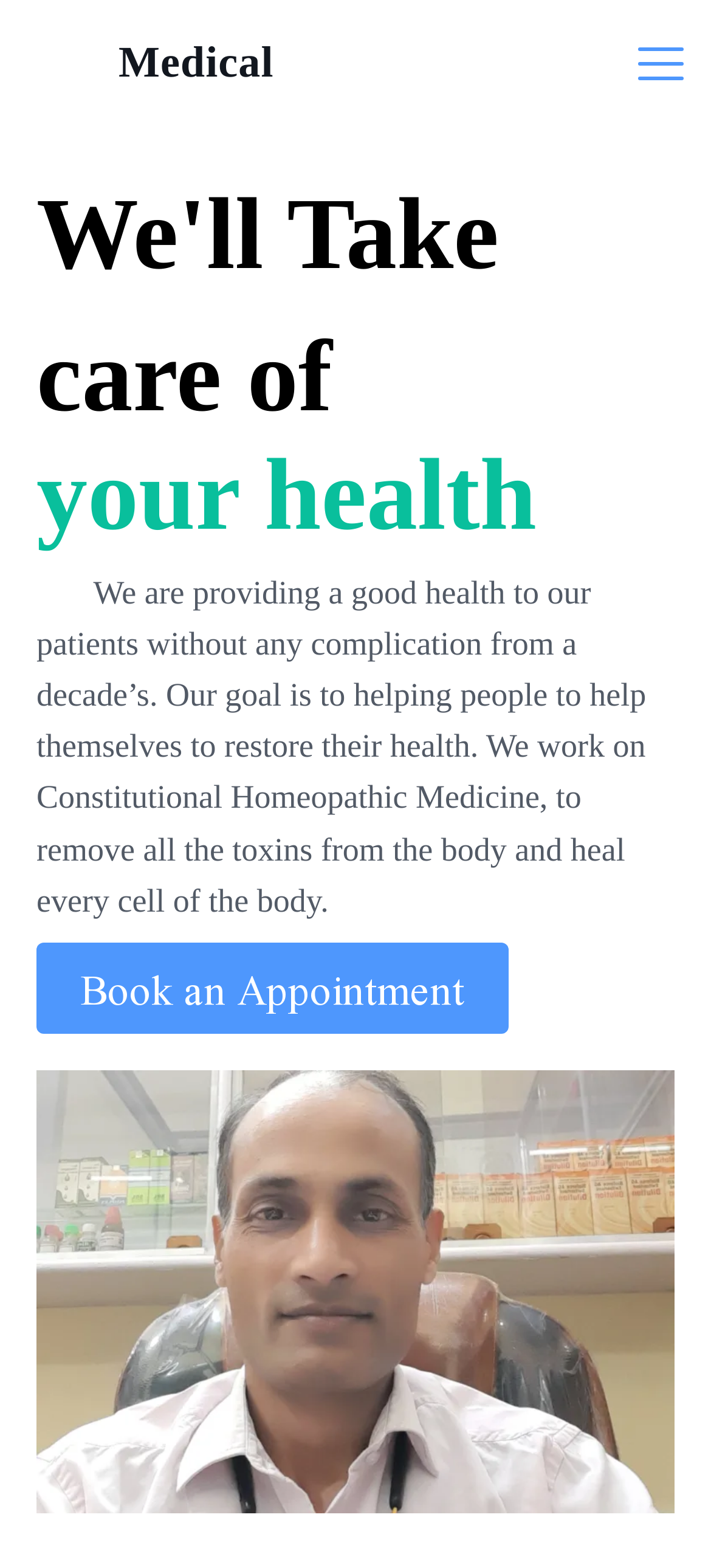Using the details from the image, please elaborate on the following question: What is the doctor's specialty?

The image element at the bottom of the webpage mentions that Dr. K. K. Pandey is an anal fistula specialist, which suggests that the doctor has expertise in this specific area of medicine.